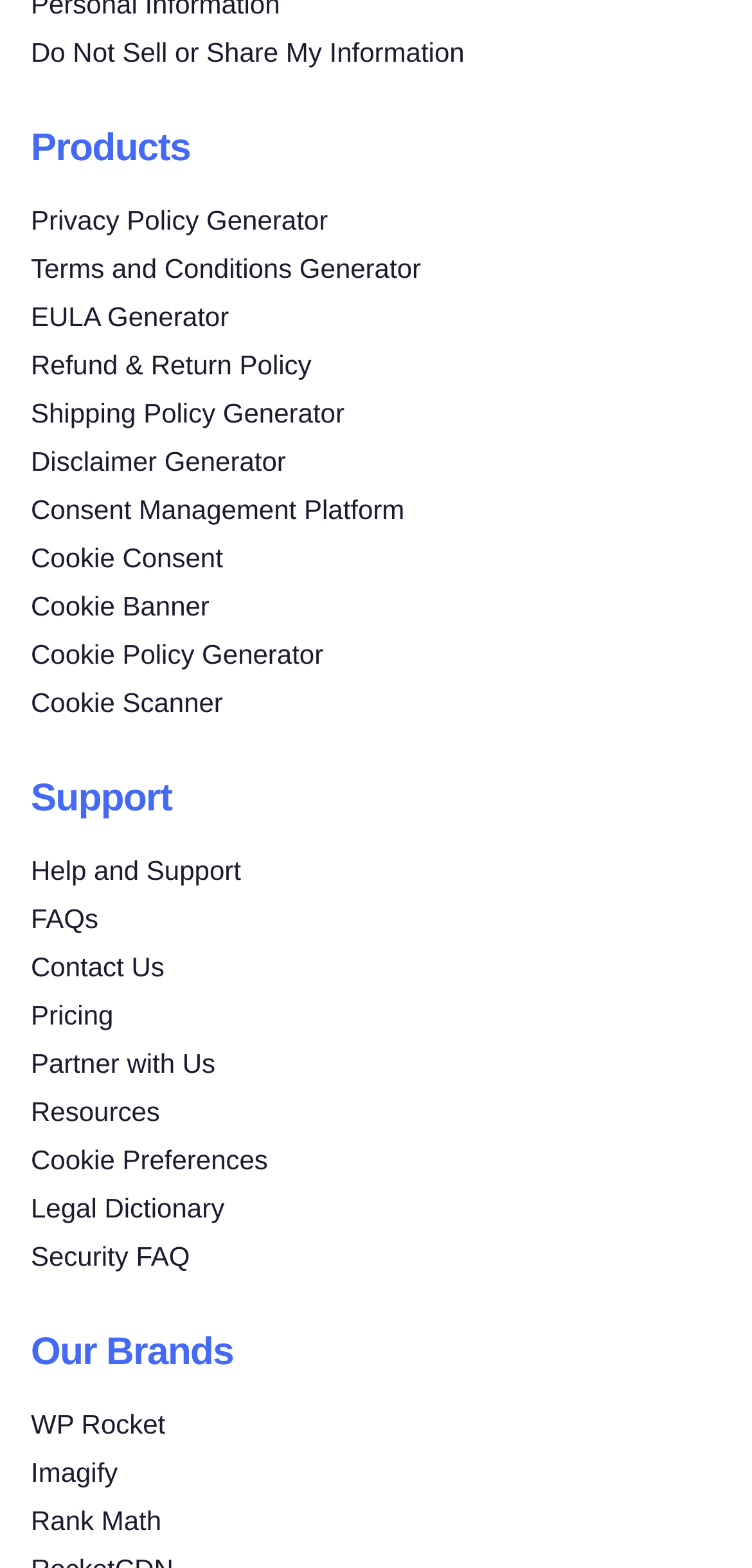What is the first policy generator listed?
Answer the question with a single word or phrase by looking at the picture.

Privacy Policy